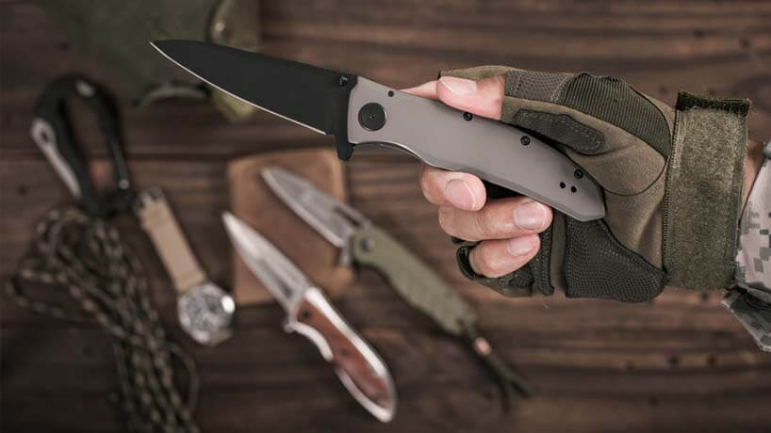Describe the image thoroughly, including all noticeable details.

The image showcases a person holding a tactical folding knife, demonstrating a practical choice for self-defense. The knife features a sleek, black blade and a streamlined gray handle, indicating a focus on both functionality and style. Surrounding the individual are various other knives laid out on a wooden surface, suggesting a context of preparation and readiness. The backdrop of the image hints at an outdoor or survival-themed setting, which complements the theme of self-defense discussed in the accompanying text. This visual representation emphasizes the importance of having reliable tools, like knives, for personal protection and situational awareness.